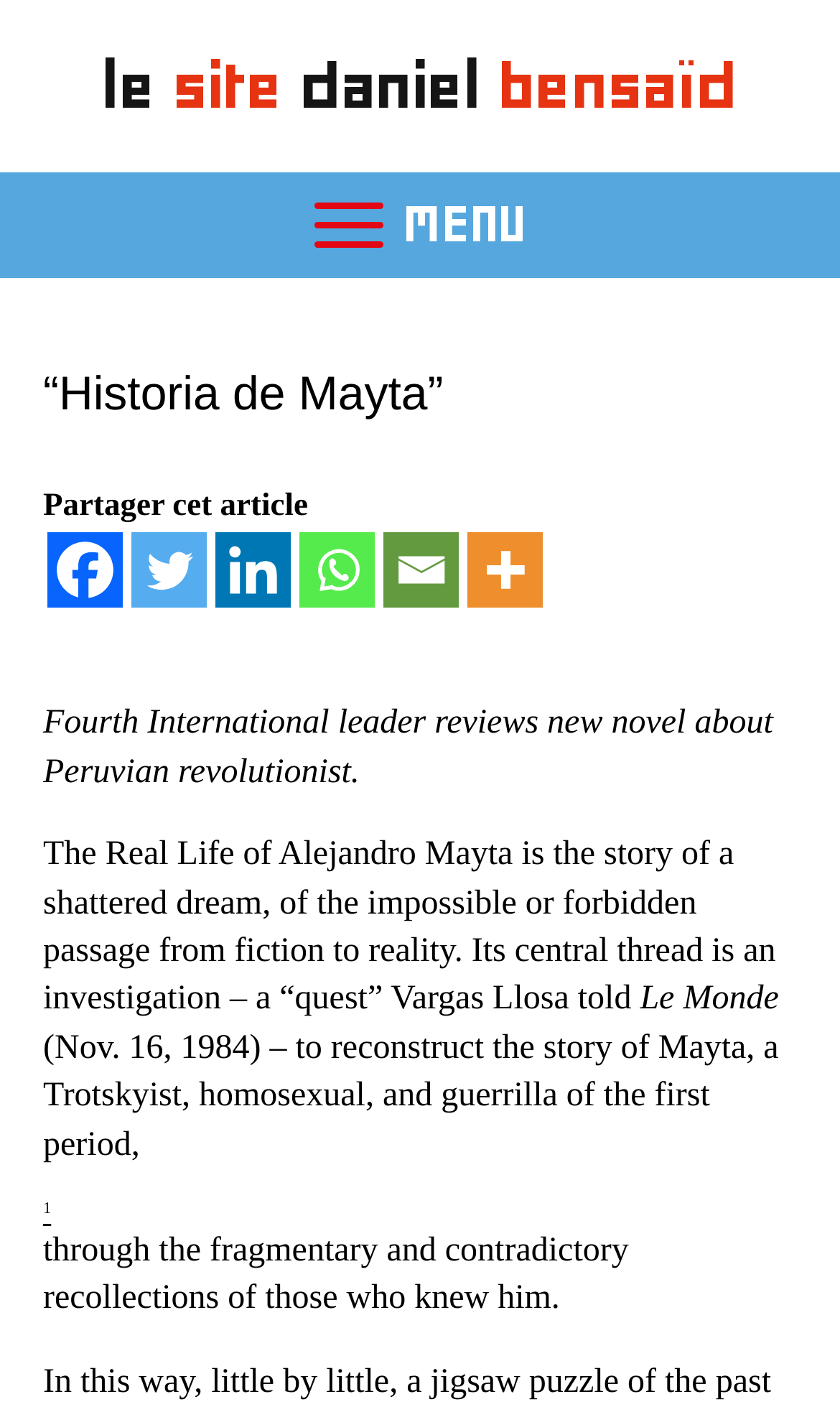Write an elaborate caption that captures the essence of the webpage.

The webpage is about "Historia de Mayta" and appears to be a blog or article page. At the top, there is a heading that reads "le site daniel bensaïd" which is also a link. Below this, there is a menu section with the title "MENU" in the middle of the page. 

To the right of the menu title, there is a heading that reads "“Historia de Mayta”". Below this, there are social media sharing links, including Facebook, Twitter, Linkedin, Whatsapp, Email, and More, which is accompanied by an image. 

The main content of the page starts below the social media links. There is a static text that reads "Fourth International leader reviews new novel about Peruvian revolutionist." followed by a longer paragraph of text that discusses the story of Alejandro Mayta. 

Below this, there is a citation from "Le Monde" dated November 16, 1984, which is followed by another paragraph of text that continues the story of Mayta. At the bottom of the page, there is a link to page "1" with a superscript annotation. The overall content of the page appears to be an article or review about a novel related to Peruvian revolutionist Alejandro Mayta.